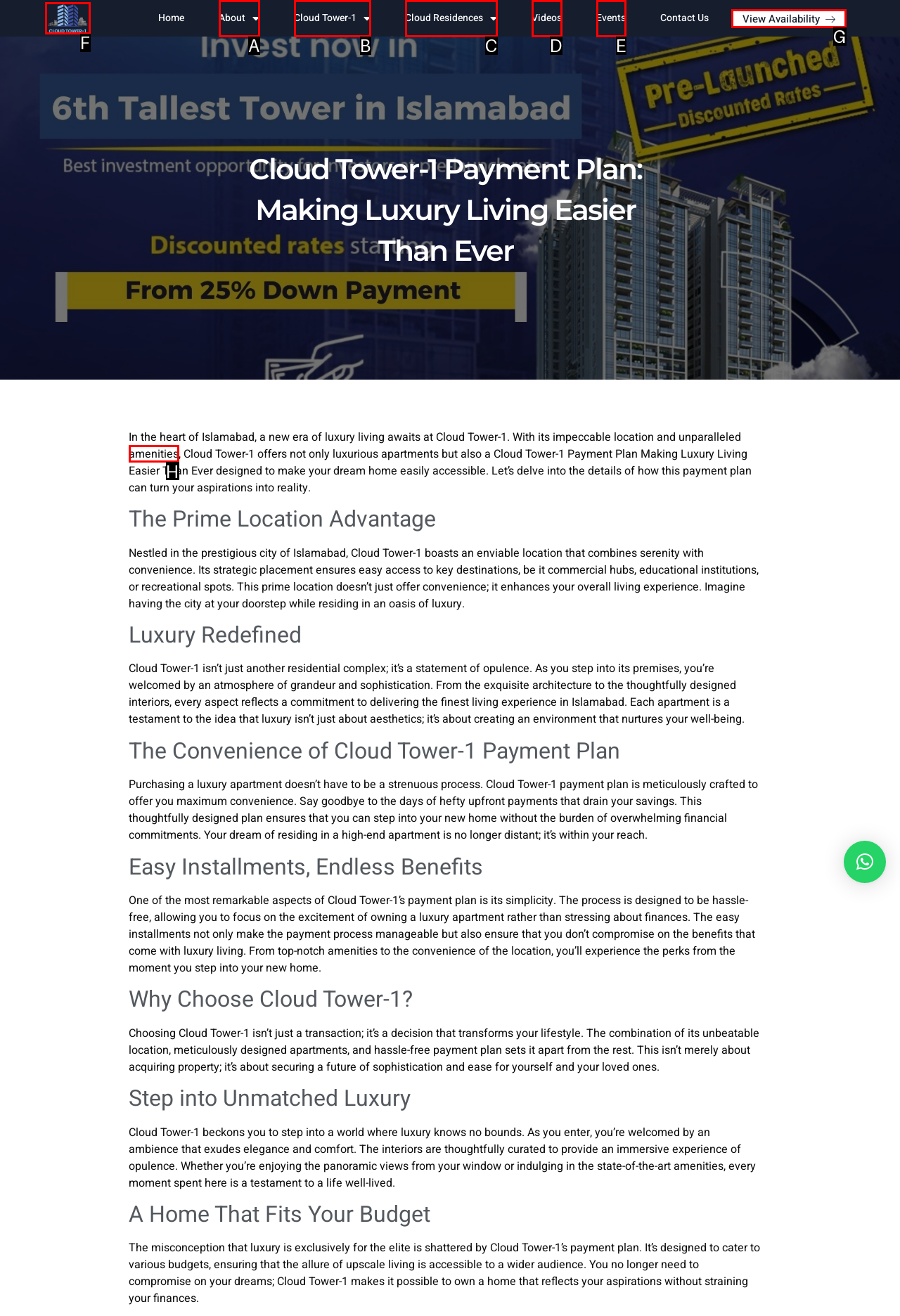Determine which element should be clicked for this task: Click the 'View Availability' button
Answer with the letter of the selected option.

G